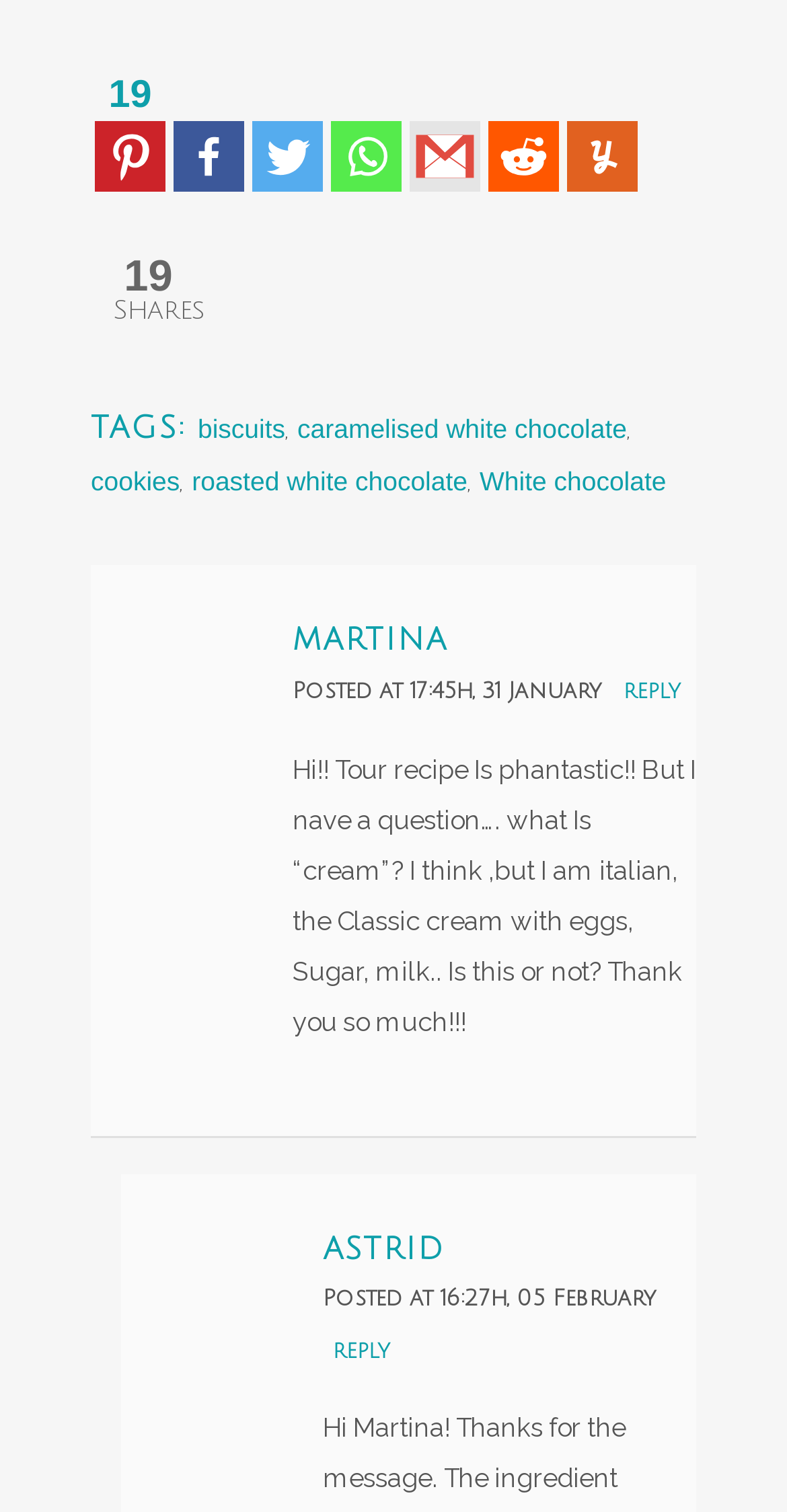What is the topic of the webpage?
Using the information presented in the image, please offer a detailed response to the question.

Based on the tags and content of the webpage, it appears to be a recipe webpage, discussing topics like biscuits, caramelised white chocolate, cookies, and roasted white chocolate.